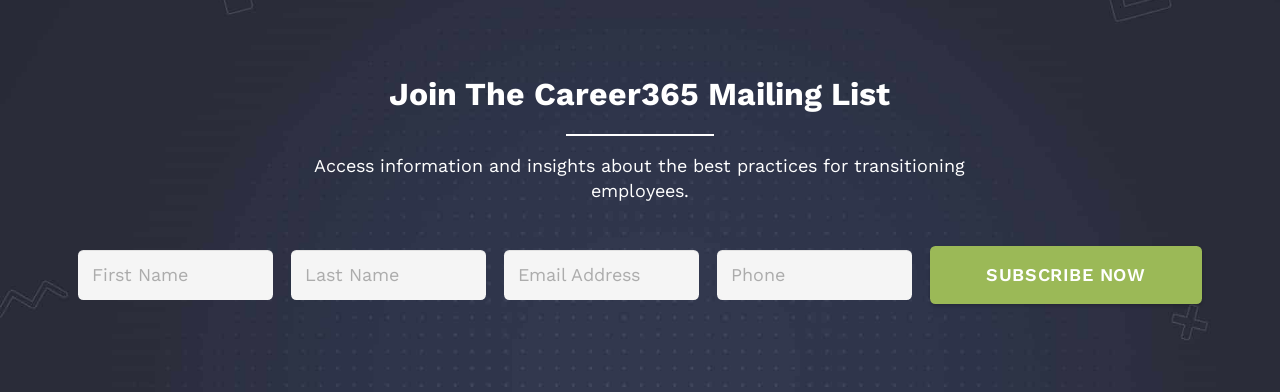Examine the image and give a thorough answer to the following question:
How many input fields are there?

The caption states that below the heading, there are four input fields for filling in personal information: 'First Name', 'Last Name', 'Email Address', and 'Phone'.